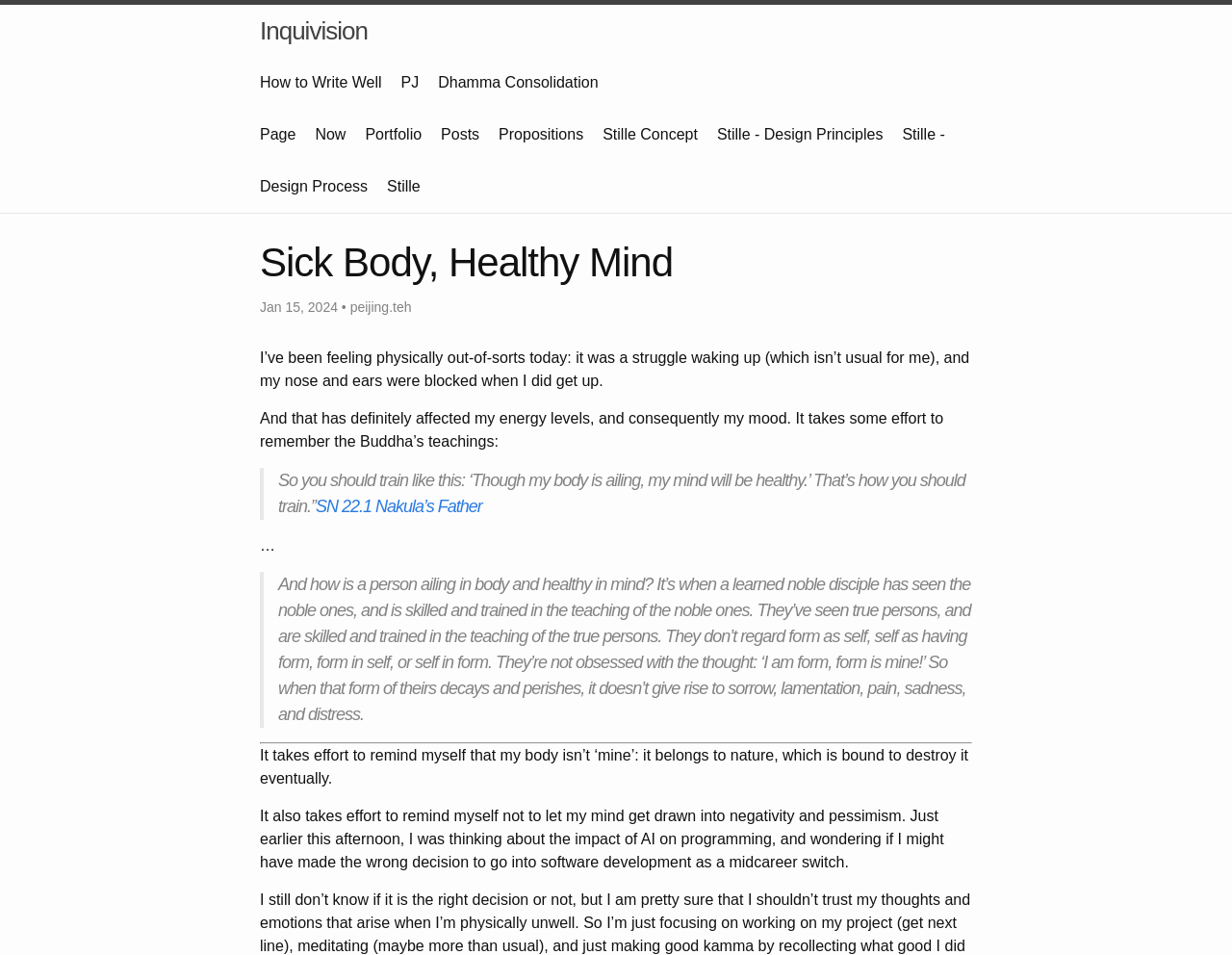What is the Buddha's teaching mentioned in the text?
Answer briefly with a single word or phrase based on the image.

Train like this